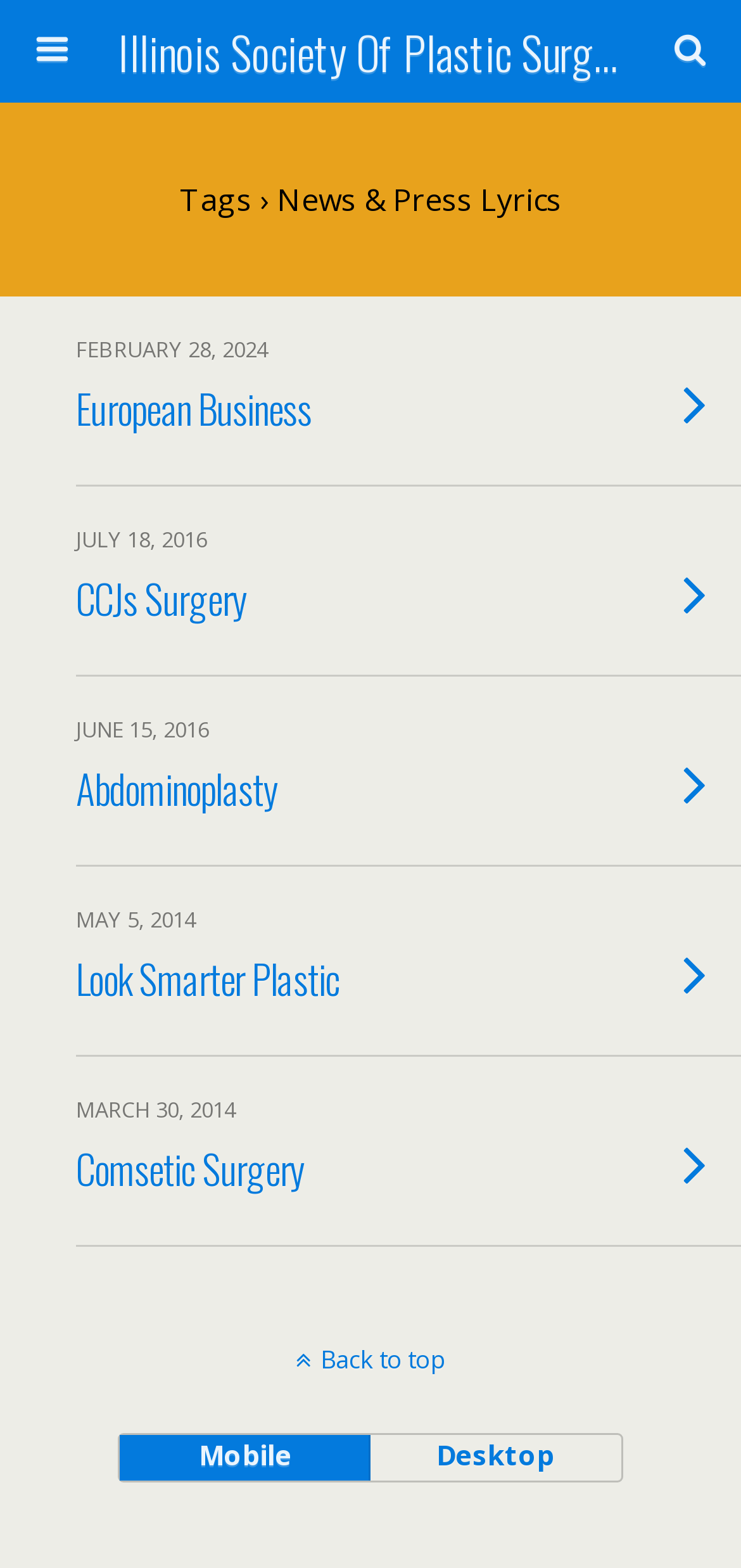Please determine the bounding box coordinates for the element that should be clicked to follow these instructions: "Read the 'CCJs Surgery' article".

[0.103, 0.353, 0.753, 0.41]